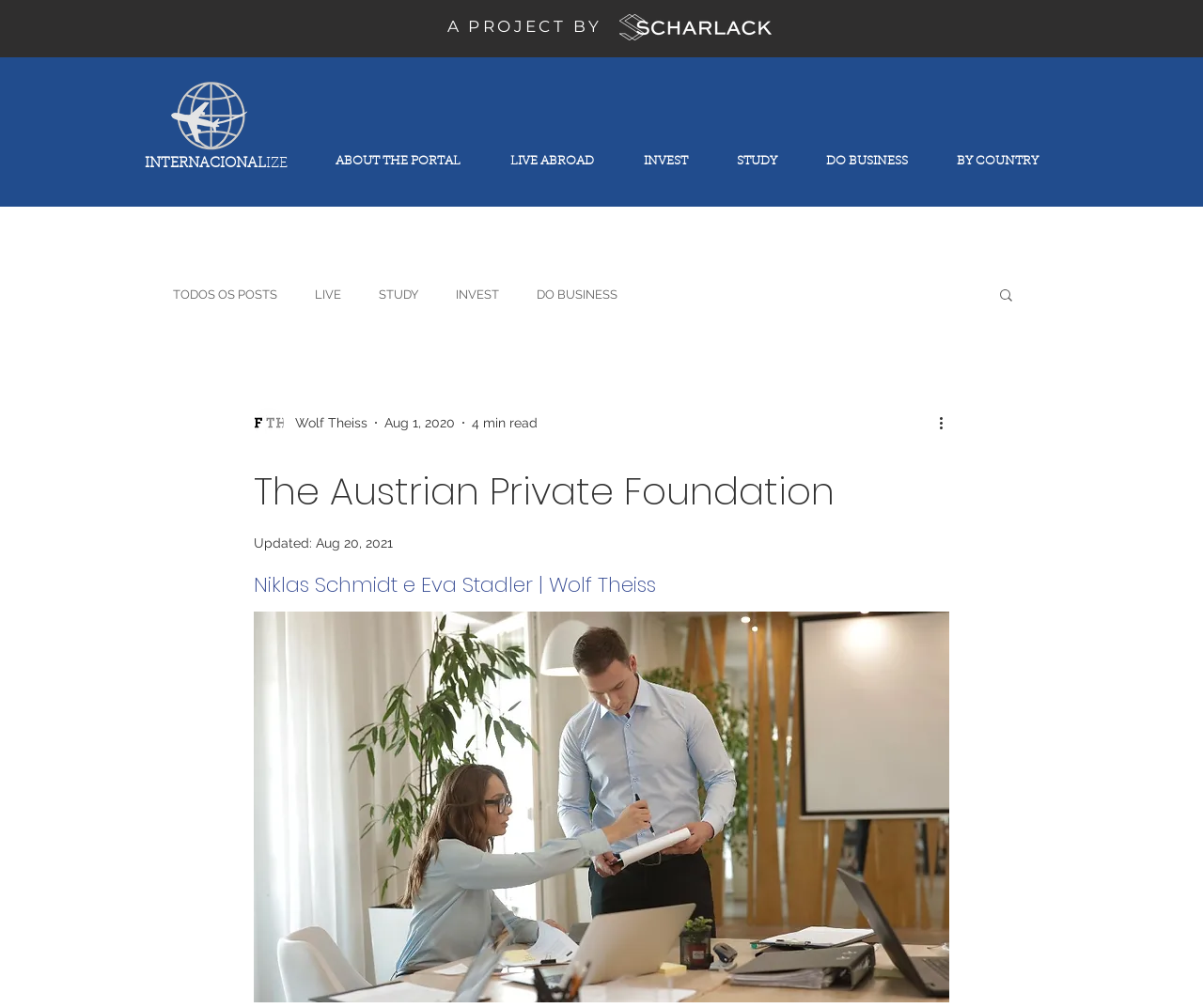Find the bounding box coordinates for the element that must be clicked to complete the instruction: "View all blog posts". The coordinates should be four float numbers between 0 and 1, indicated as [left, top, right, bottom].

[0.144, 0.285, 0.23, 0.299]